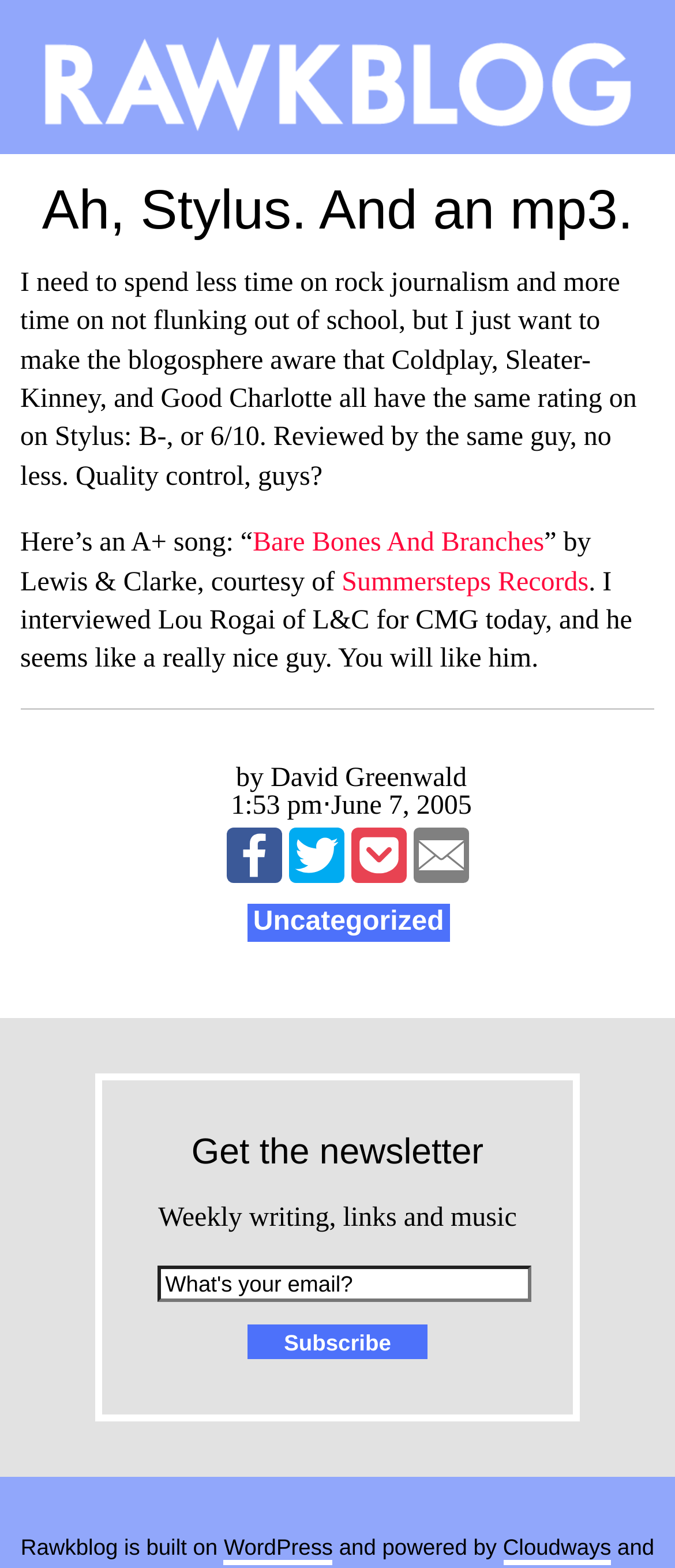Construct a thorough caption encompassing all aspects of the webpage.

This webpage appears to be a blog post from a music blog called Rawkblog. At the top of the page, there is a link to the blog's homepage, accompanied by a logo image. Below this, there is a main content area that takes up most of the page.

The blog post's title, "Ah, Stylus. And an mp3.", is displayed prominently at the top of the content area, followed by a block of text that discusses the ratings of various bands on the music website Stylus. The text also mentions an interview with a musician and links to a song and a record label.

Below this text, there is a horizontal separator line, followed by a footer section that contains information about the post's author, David Greenwald, and the date it was published, June 7, 2005. The footer also includes links to share the post on social media platforms, as well as an option to save it to Pocket or email it to a friend.

To the right of the footer, there is a section that promotes the blog's newsletter, with a heading, a brief description, and a form to enter an email address and subscribe. Below this, there is a small section that credits the blog's platform, WordPress, and its hosting service, Cloudways.

Overall, the page has a simple and clean layout, with a focus on the blog post's content and easy access to related information and features.